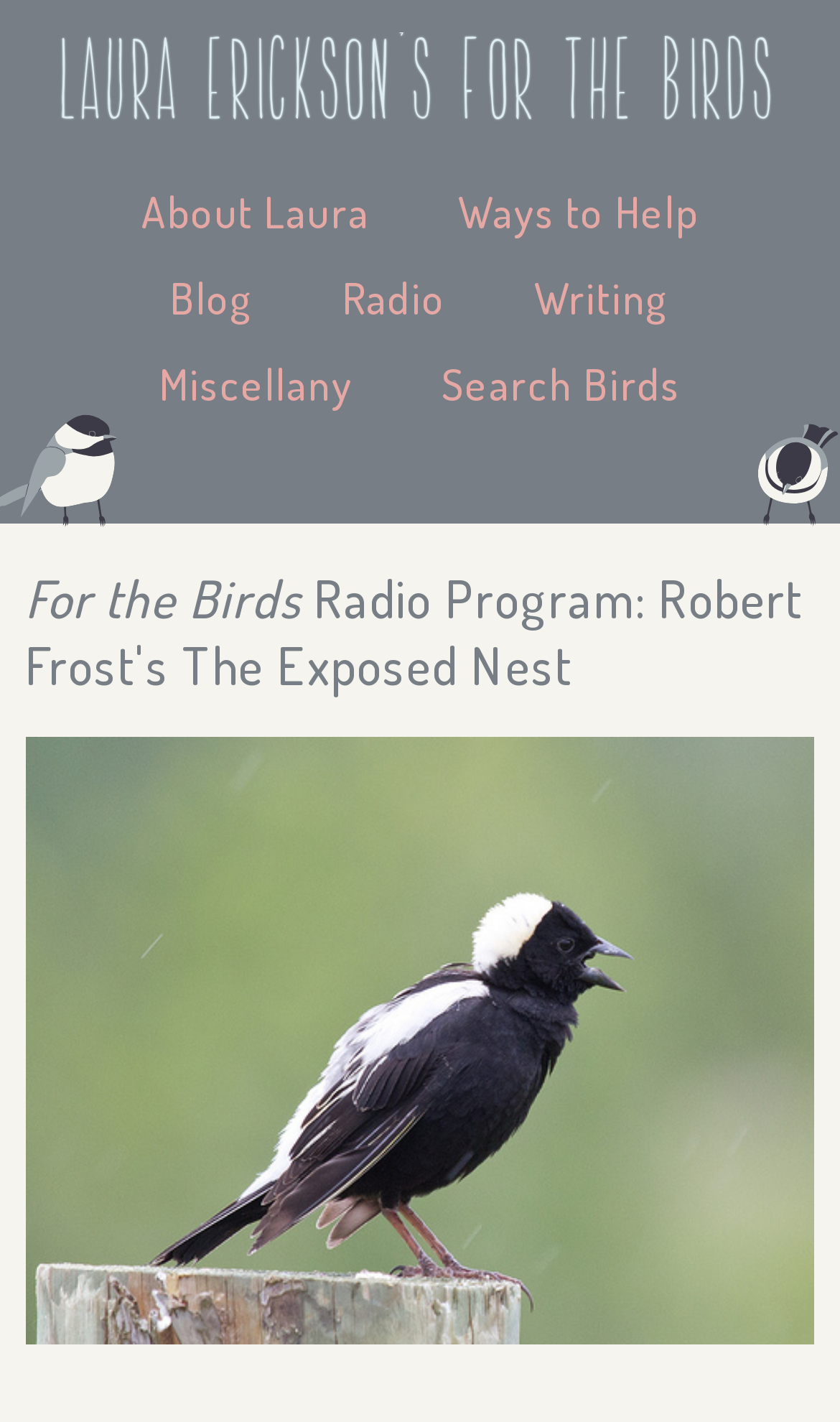Identify and provide the main heading of the webpage.

Laura Erickson's For the Birds